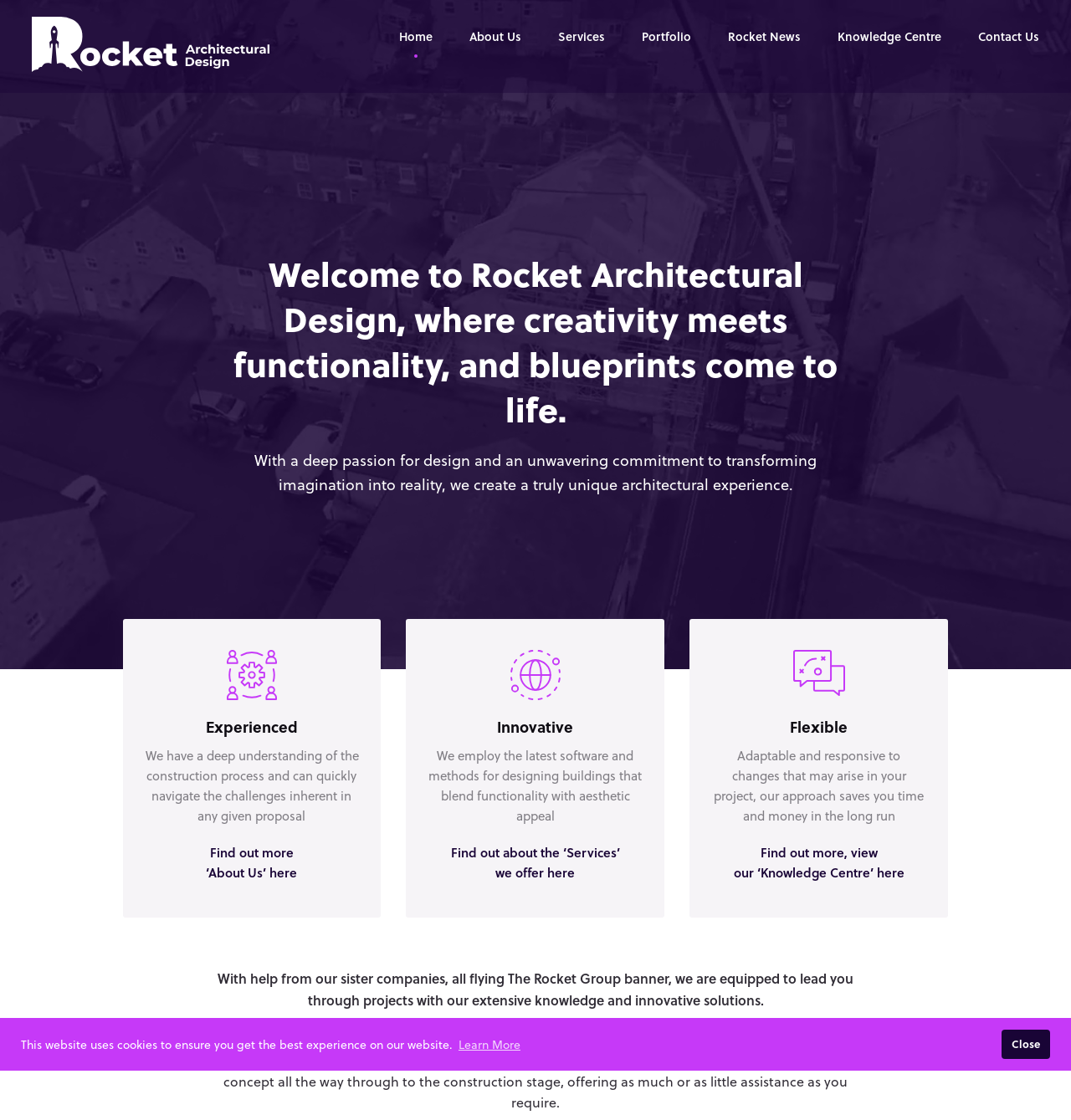What is the tone of the company's message?
Give a detailed and exhaustive answer to the question.

The tone of the company's message can be inferred from the language used throughout the webpage. The text is written in a professional tone, with a focus on collaboration and support. The use of phrases such as 'we create a truly unique architectural experience' and 'we are here to support you' suggests a collaborative approach.